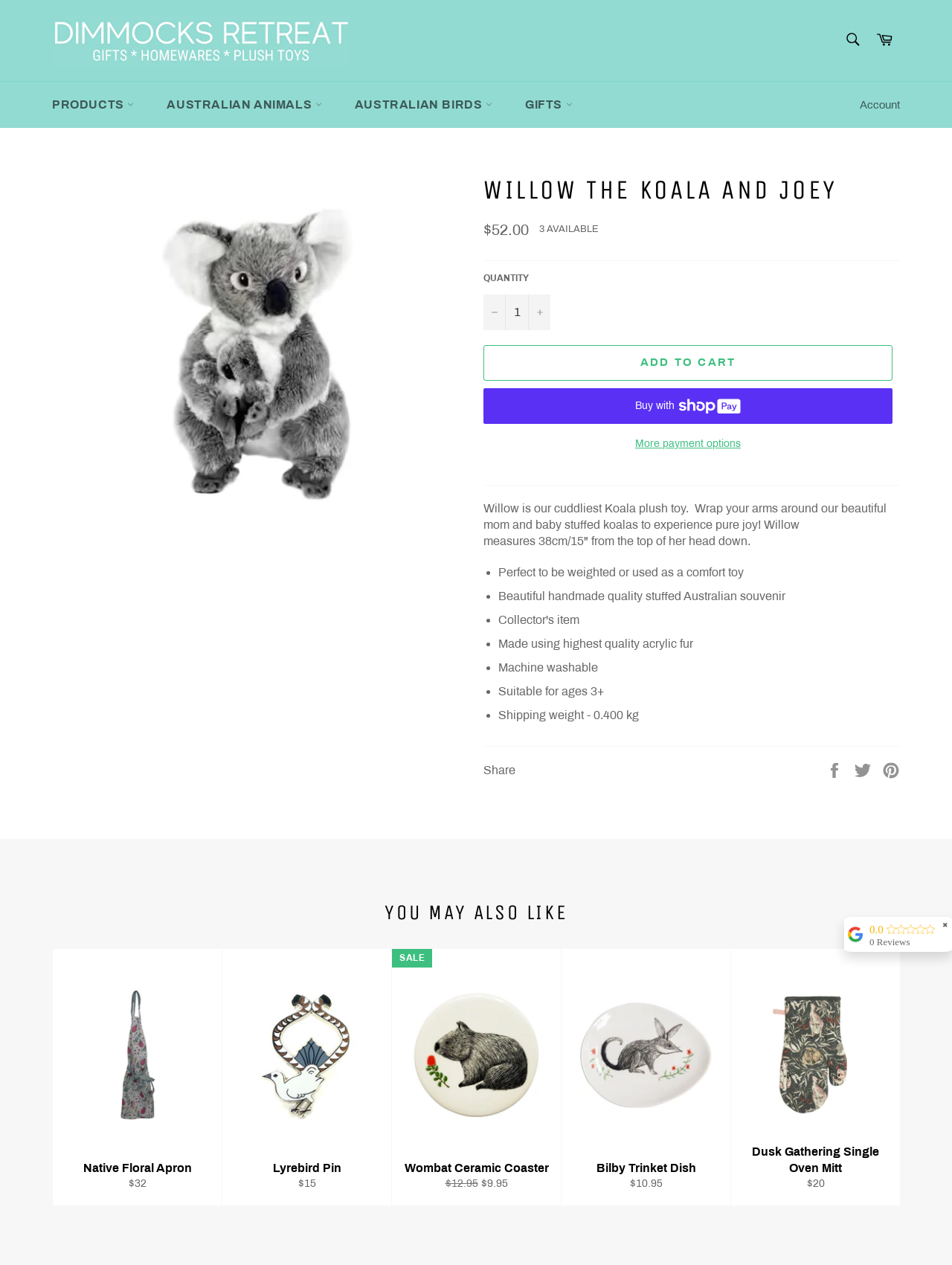Identify the bounding box coordinates for the element that needs to be clicked to fulfill this instruction: "Search for products". Provide the coordinates in the format of four float numbers between 0 and 1: [left, top, right, bottom].

[0.877, 0.019, 0.912, 0.045]